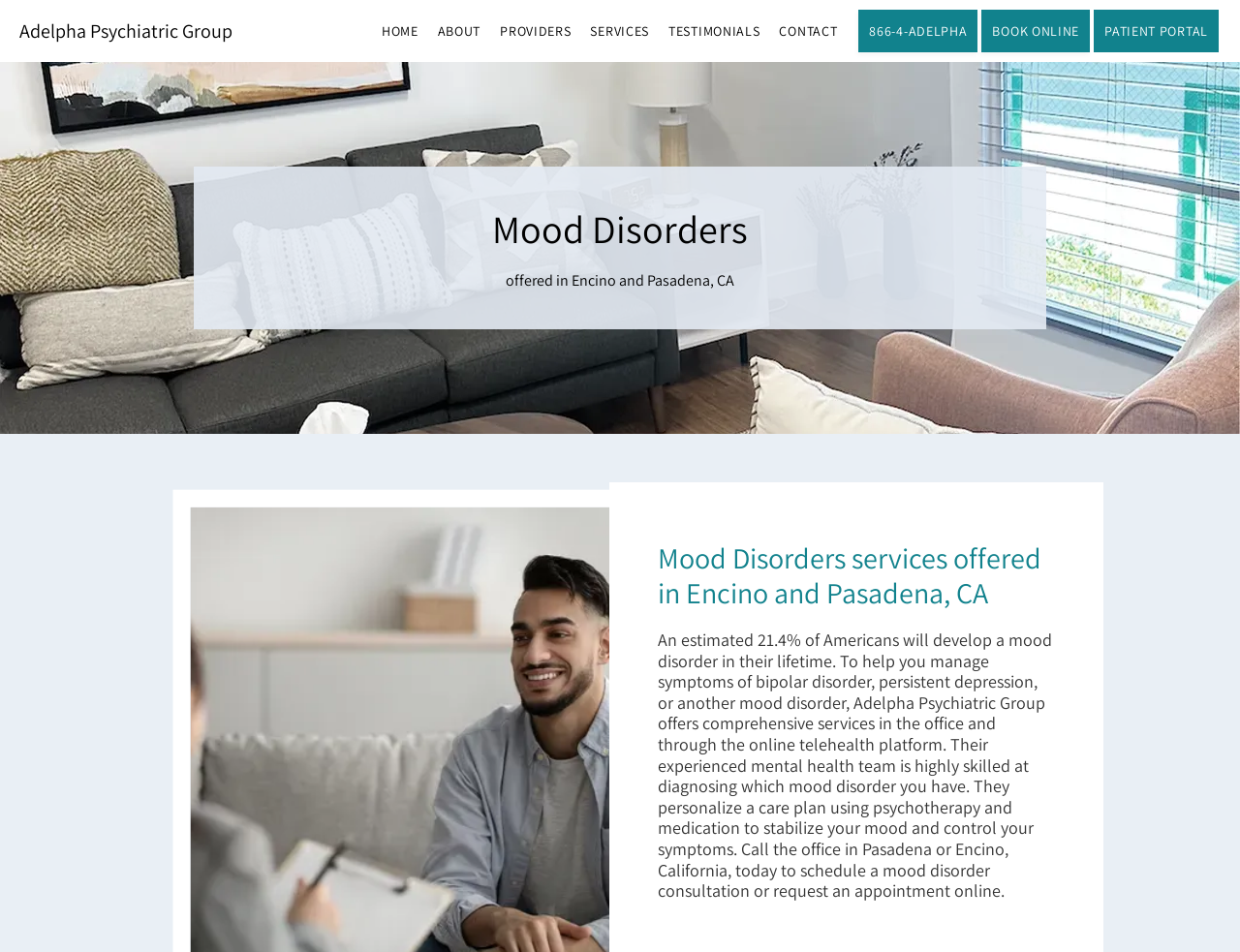What is the phone number to call for Adelpha Psychiatric Group?
Please look at the screenshot and answer using one word or phrase.

866-4-ADELPHA